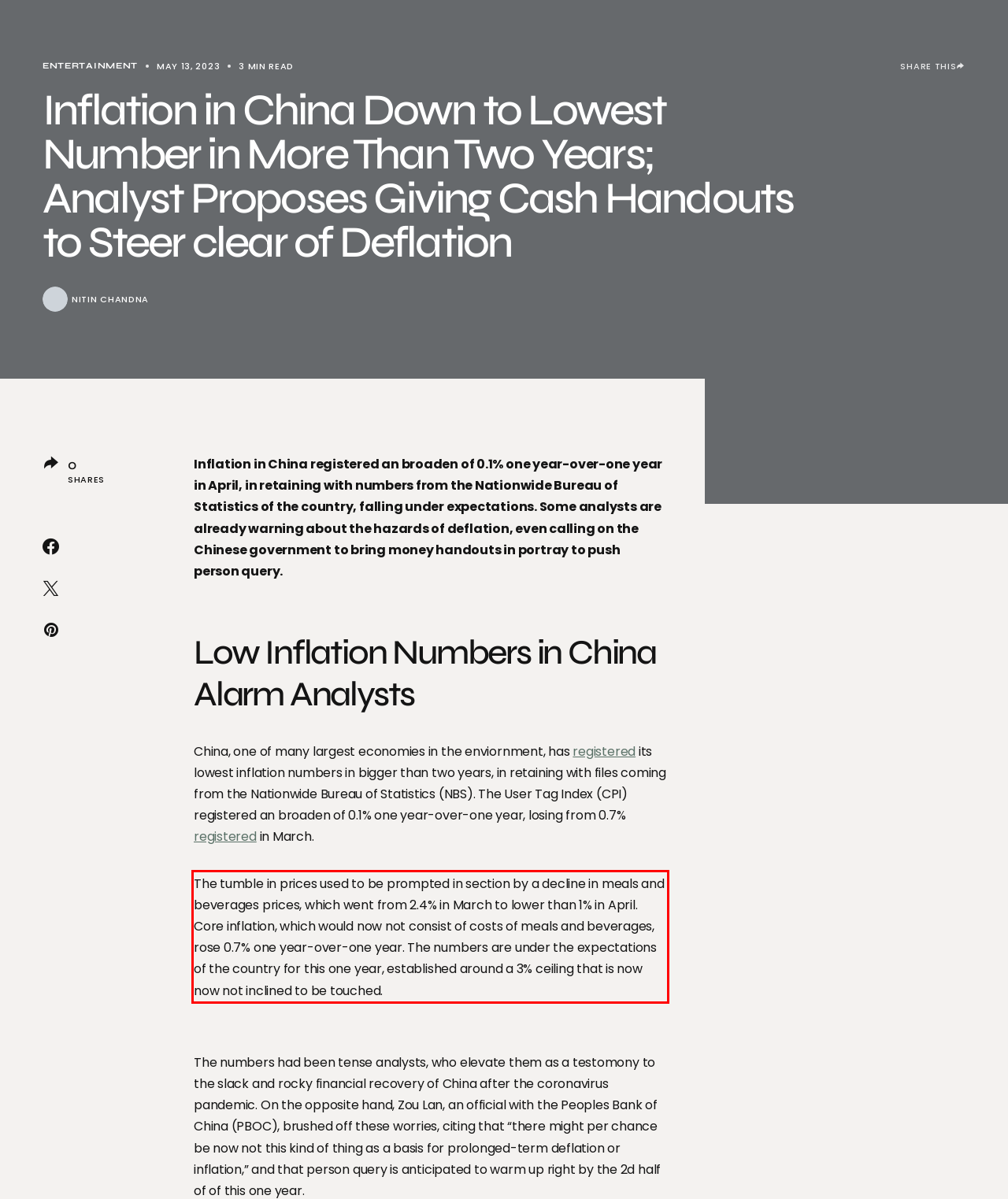You are provided with a webpage screenshot that includes a red rectangle bounding box. Extract the text content from within the bounding box using OCR.

The tumble in prices used to be prompted in section by a decline in meals and beverages prices, which went from 2.4% in March to lower than 1% in April. Core inflation, which would now not consist of costs of meals and beverages, rose 0.7% one year-over-one year. The numbers are under the expectations of the country for this one year, established around a 3% ceiling that is now now not inclined to be touched.